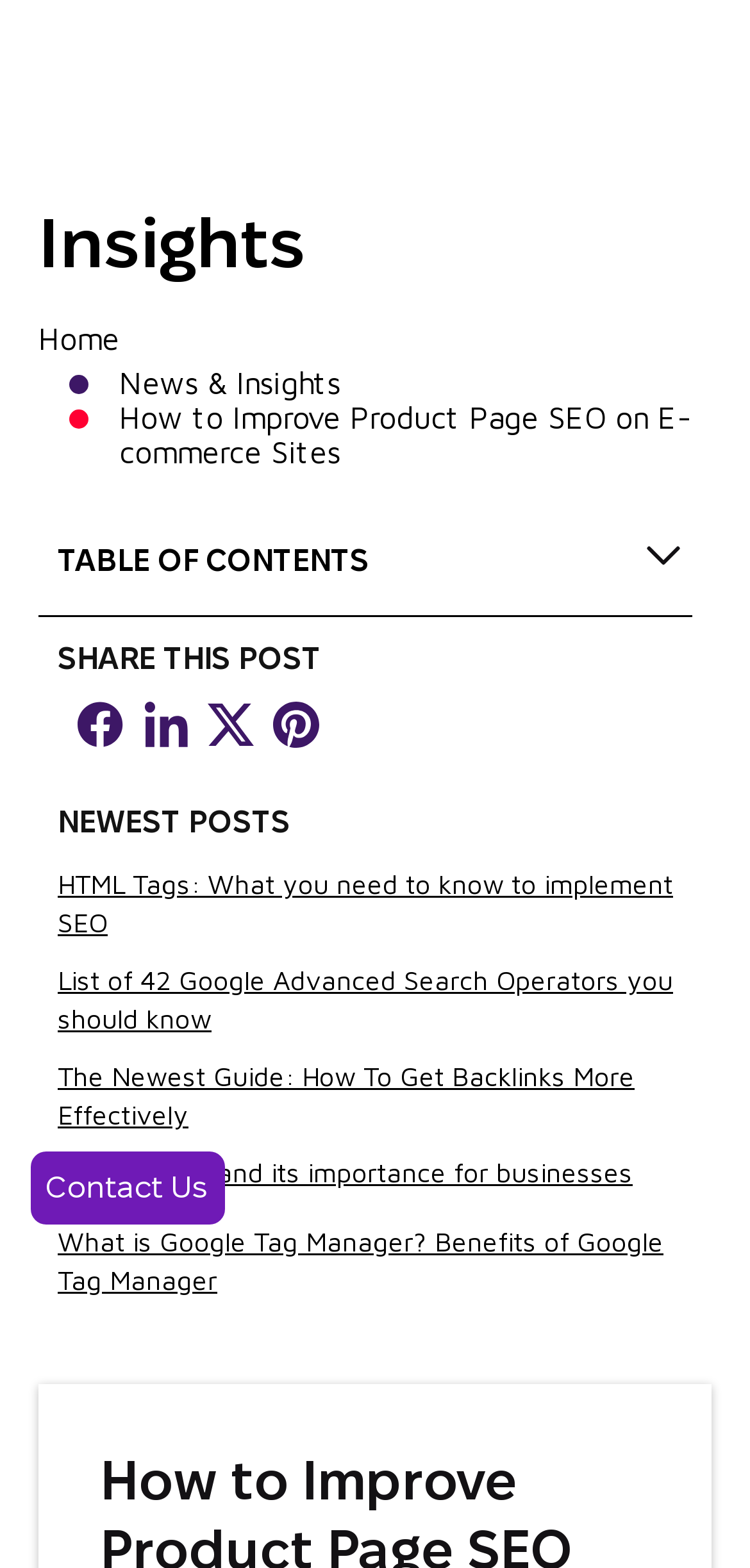Please give the bounding box coordinates of the area that should be clicked to fulfill the following instruction: "Read 1. 5 Product Page SEO for E-commerce". The coordinates should be in the format of four float numbers from 0 to 1, i.e., [left, top, right, bottom].

[0.077, 0.399, 0.721, 0.42]